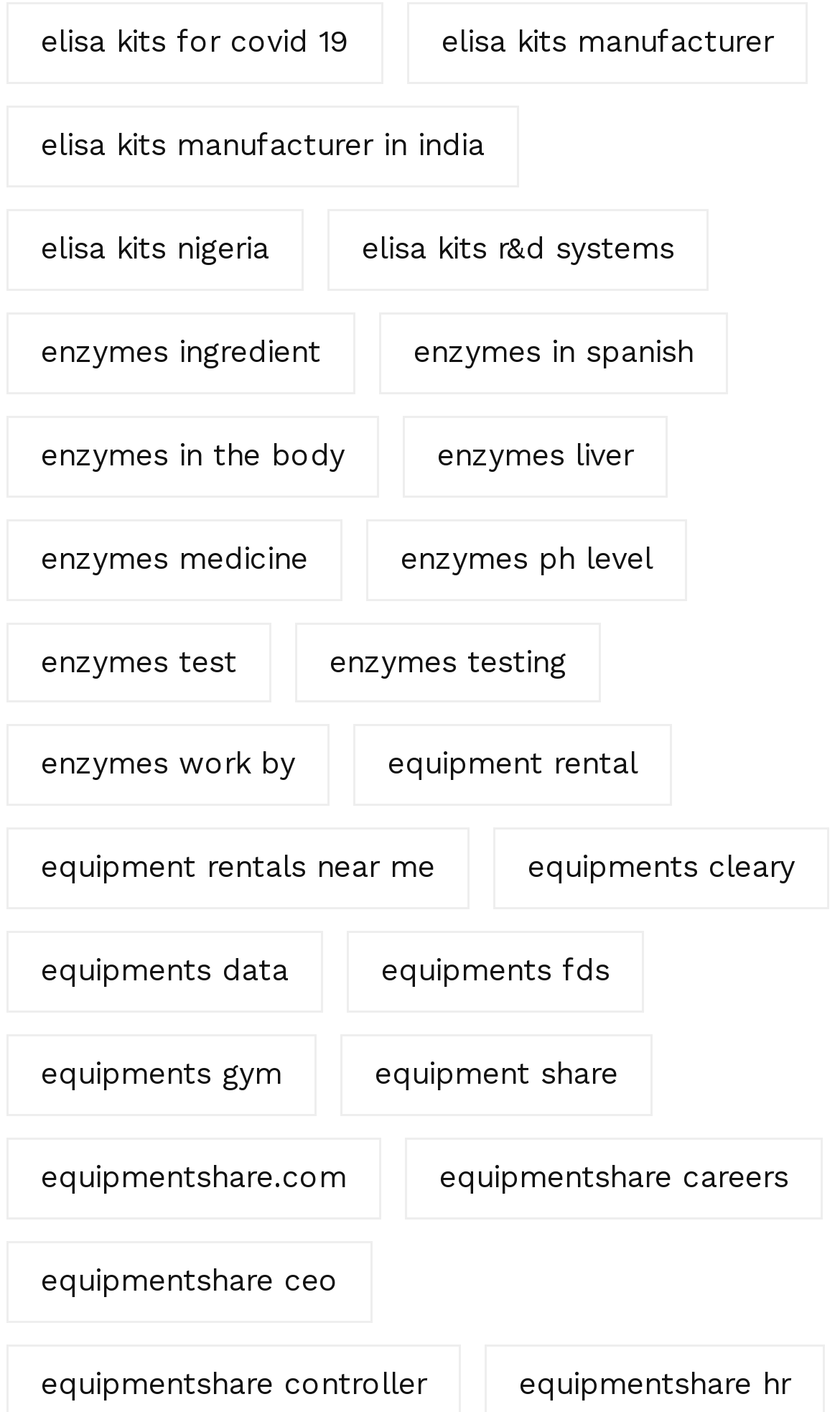Are there any links related to equipment rental on this webpage?
Please respond to the question with a detailed and thorough explanation.

I found several links related to equipment rental, including 'equipment rental', 'equipment rentals near me', and 'equipment share', which suggests that this webpage also provides information on equipment rental services.